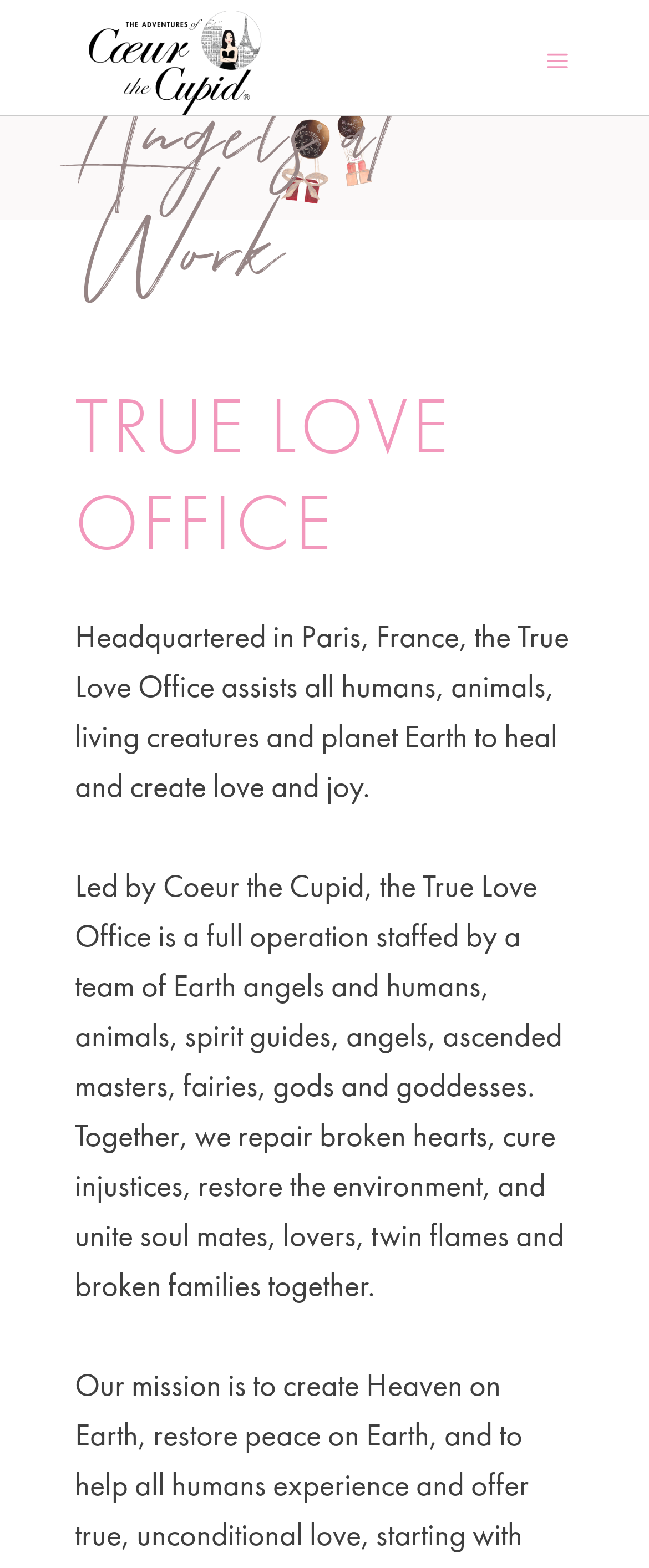Identify the bounding box coordinates for the UI element described as: "alt="Mobile Logo"". The coordinates should be provided as four floats between 0 and 1: [left, top, right, bottom].

[0.115, 0.0, 0.42, 0.073]